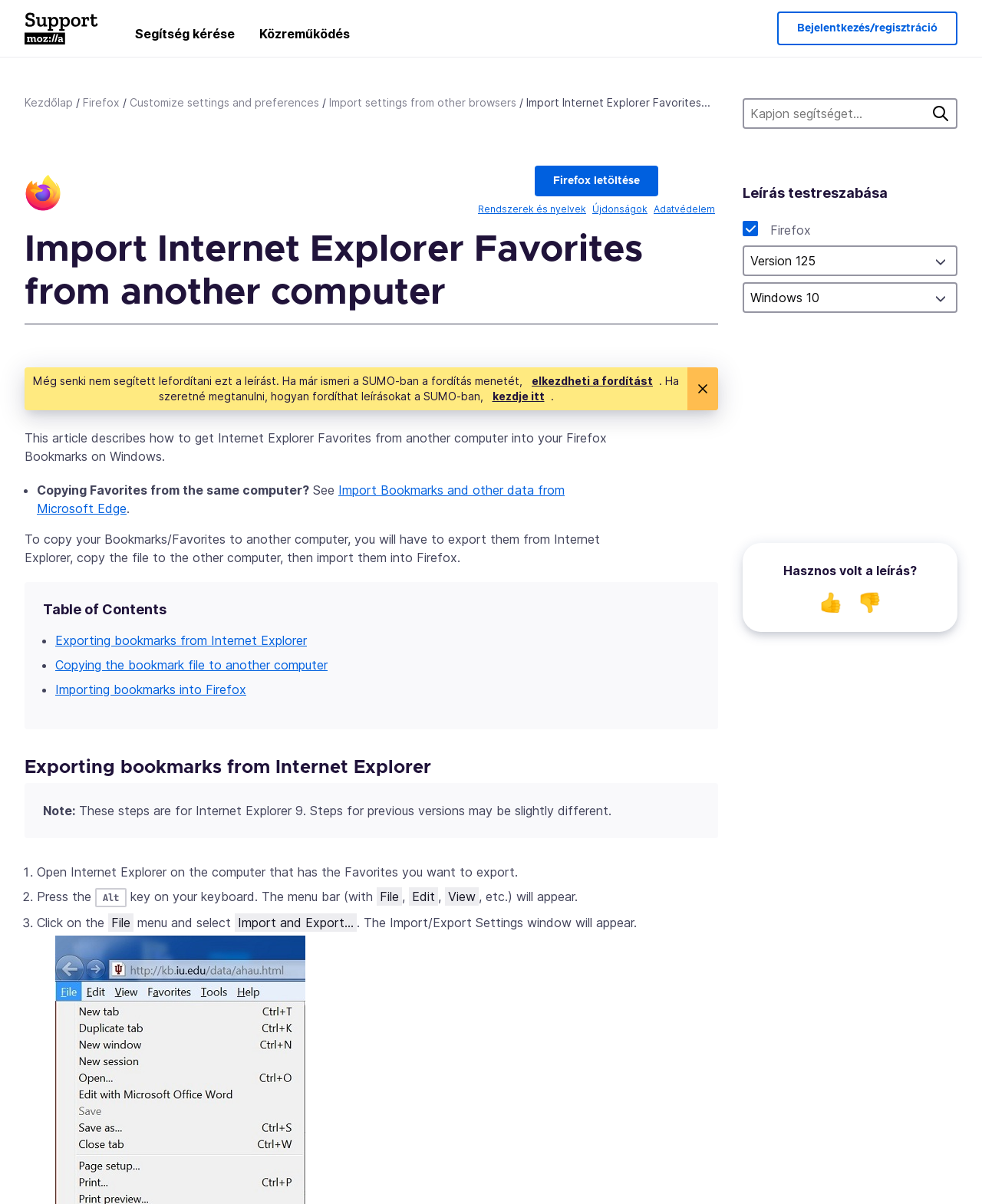Please answer the following question using a single word or phrase: 
What is the purpose of this webpage?

Import Internet Explorer Favorites